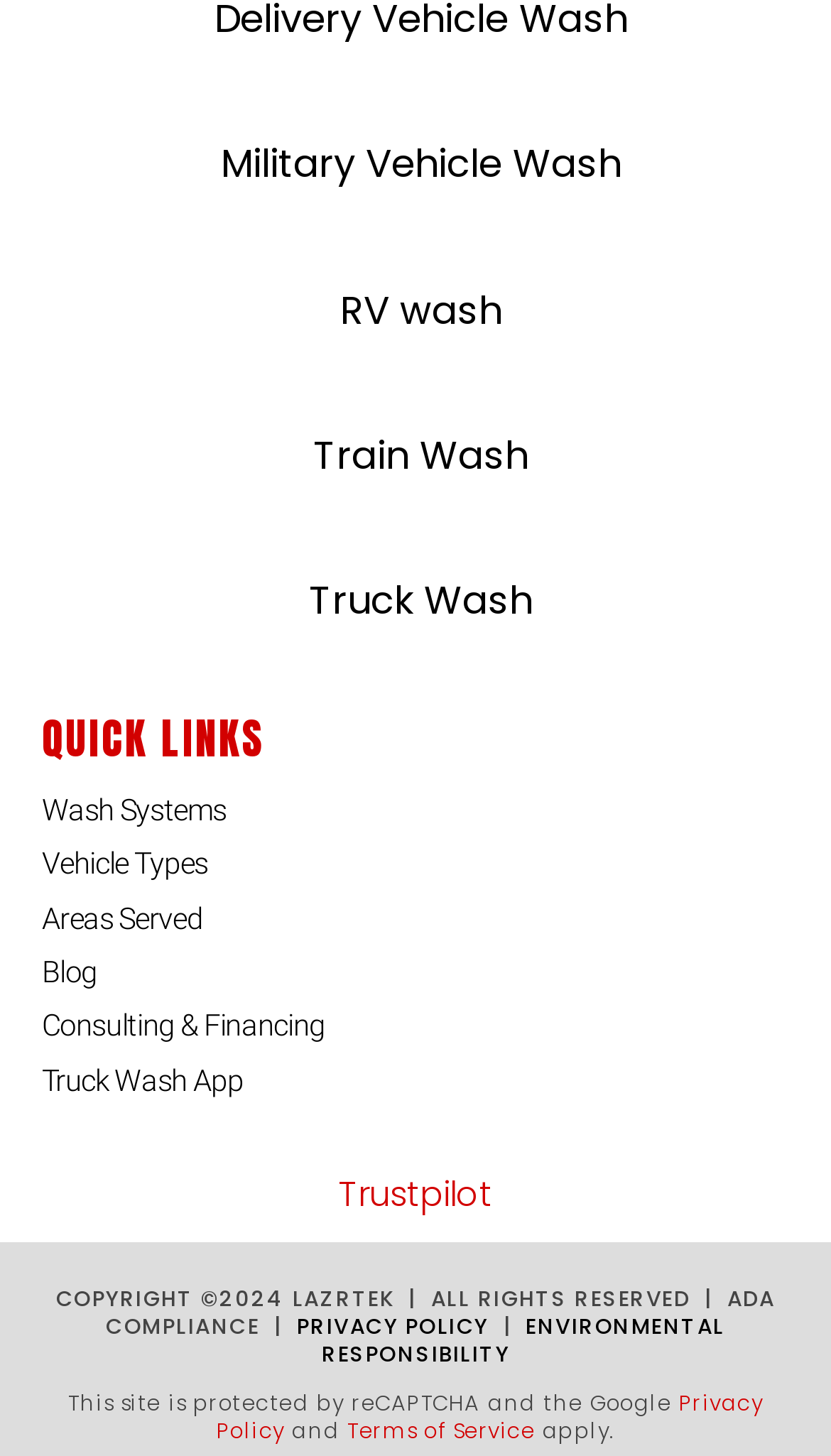Provide the bounding box coordinates in the format (top-left x, top-left y, bottom-right x, bottom-right y). All values are floating point numbers between 0 and 1. Determine the bounding box coordinate of the UI element described as: CONTACT US

None